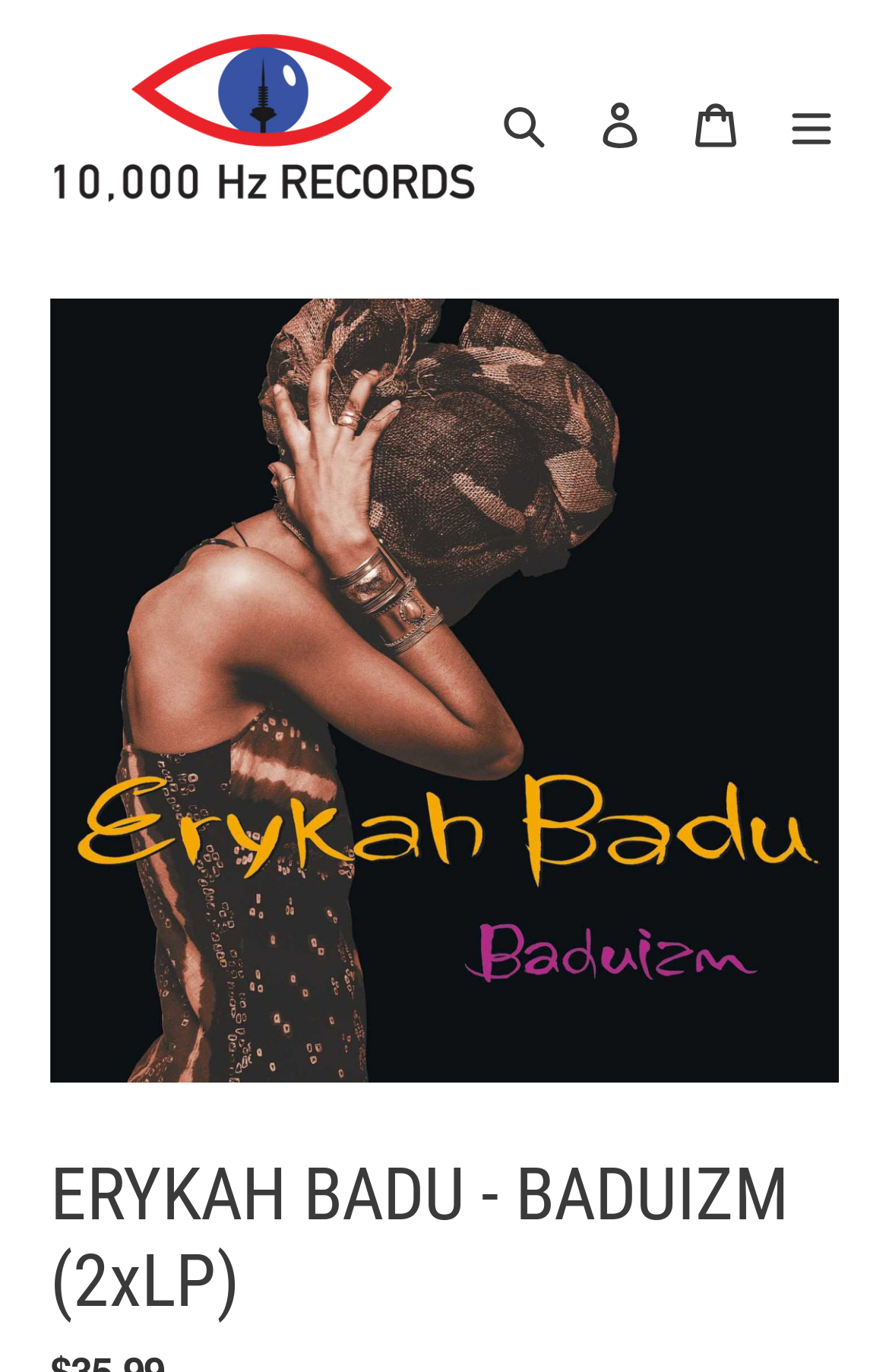Explain the webpage in detail, including its primary components.

The webpage is about Erykah Badu's debut album "Baduizm" on a 2xLP black vinyl record. At the top left corner, there is a link to "10,000 Hz Records" accompanied by an image of the same name. To the right of this link, there are three buttons: "Search", "Log in", and "Cart", in that order. 

Further to the right, there is a "Menu" button that, when expanded, controls a mobile navigation menu. Below the top navigation section, there is a large image of the album cover, "ERYKAH BADU - BADUIZM (2xLP)", which takes up most of the page. Above the image, there is a heading with the same title, "ERYKAH BADU - BADUIZM (2xLP)", positioned near the bottom of the page.